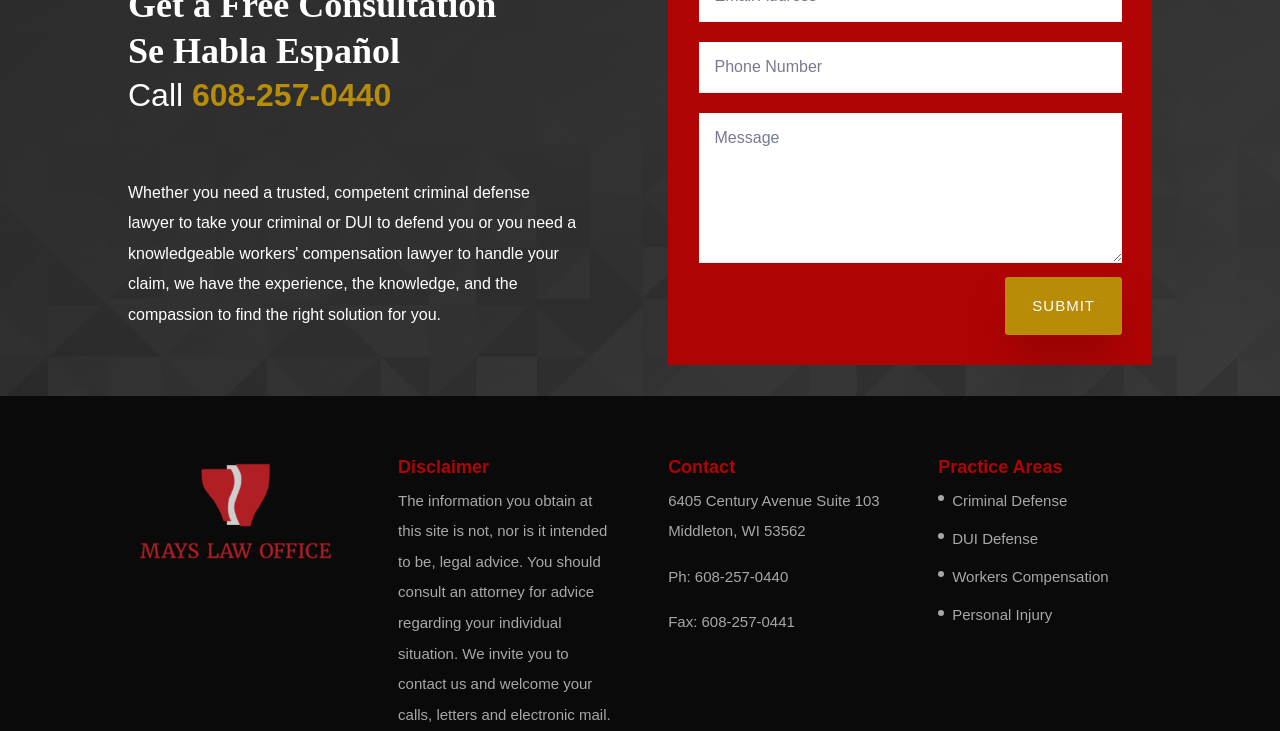Based on the image, please respond to the question with as much detail as possible:
What is the address of the office?

The address of the office is found in the contact information section as a link.